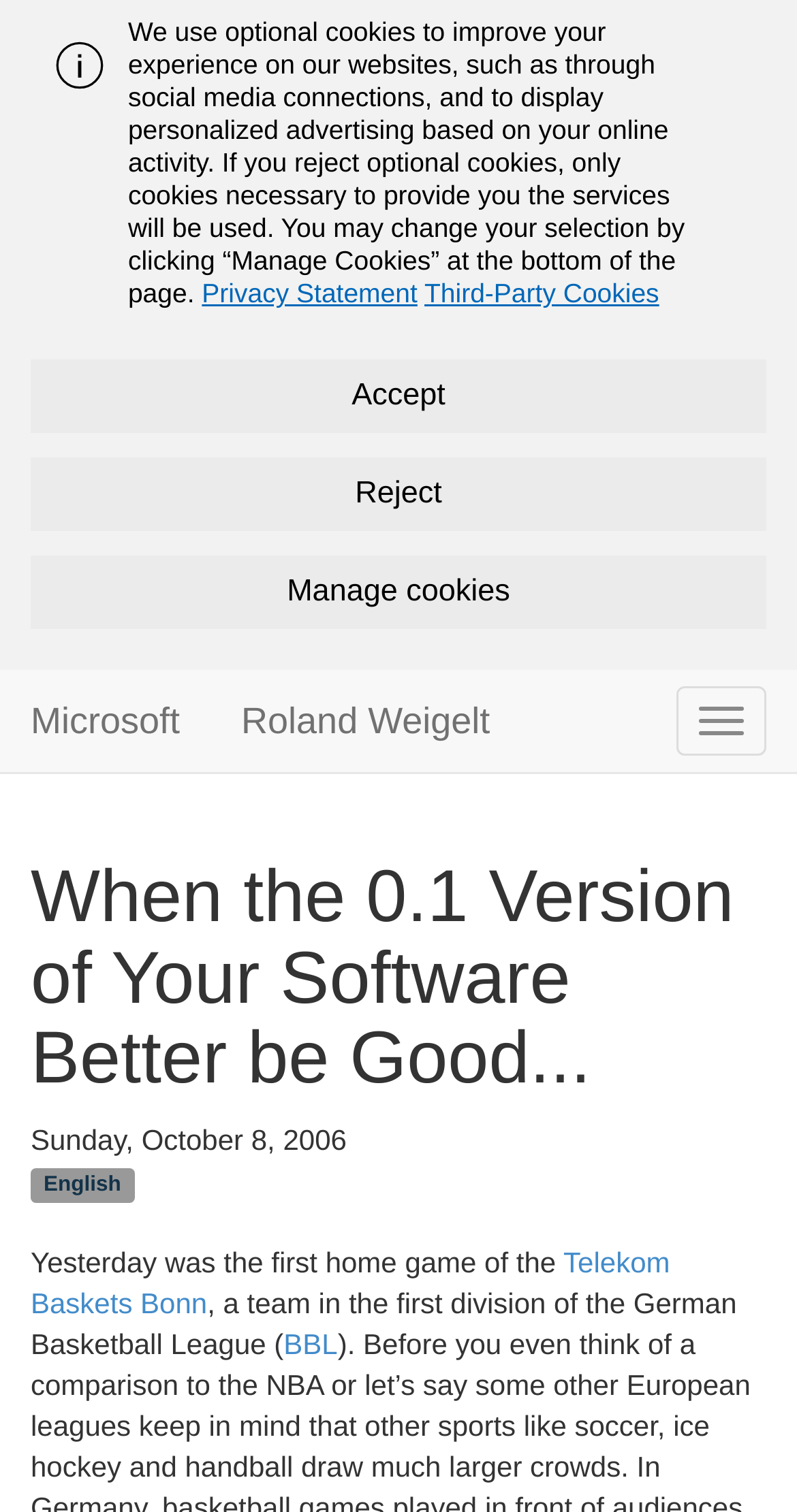Please identify the bounding box coordinates of the element's region that I should click in order to complete the following instruction: "read the article about Telekom Baskets Bonn". The bounding box coordinates consist of four float numbers between 0 and 1, i.e., [left, top, right, bottom].

[0.038, 0.824, 0.841, 0.872]